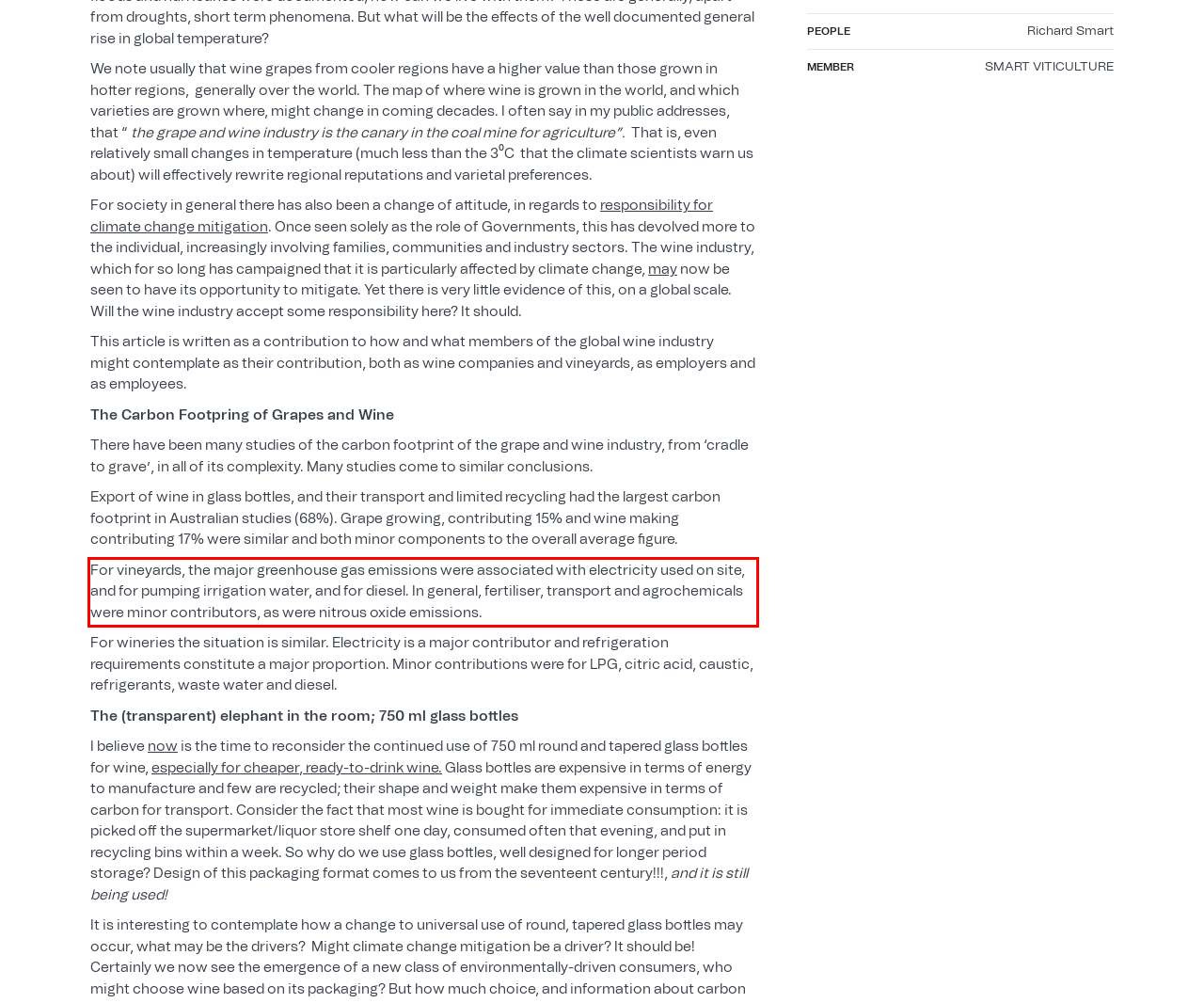Given a screenshot of a webpage, identify the red bounding box and perform OCR to recognize the text within that box.

For vineyards, the major greenhouse gas emissions were associated with electricity used on site, and for pumping irrigation water, and for diesel. In general, fertiliser, transport and agrochemicals were minor contributors, as were nitrous oxide emissions.